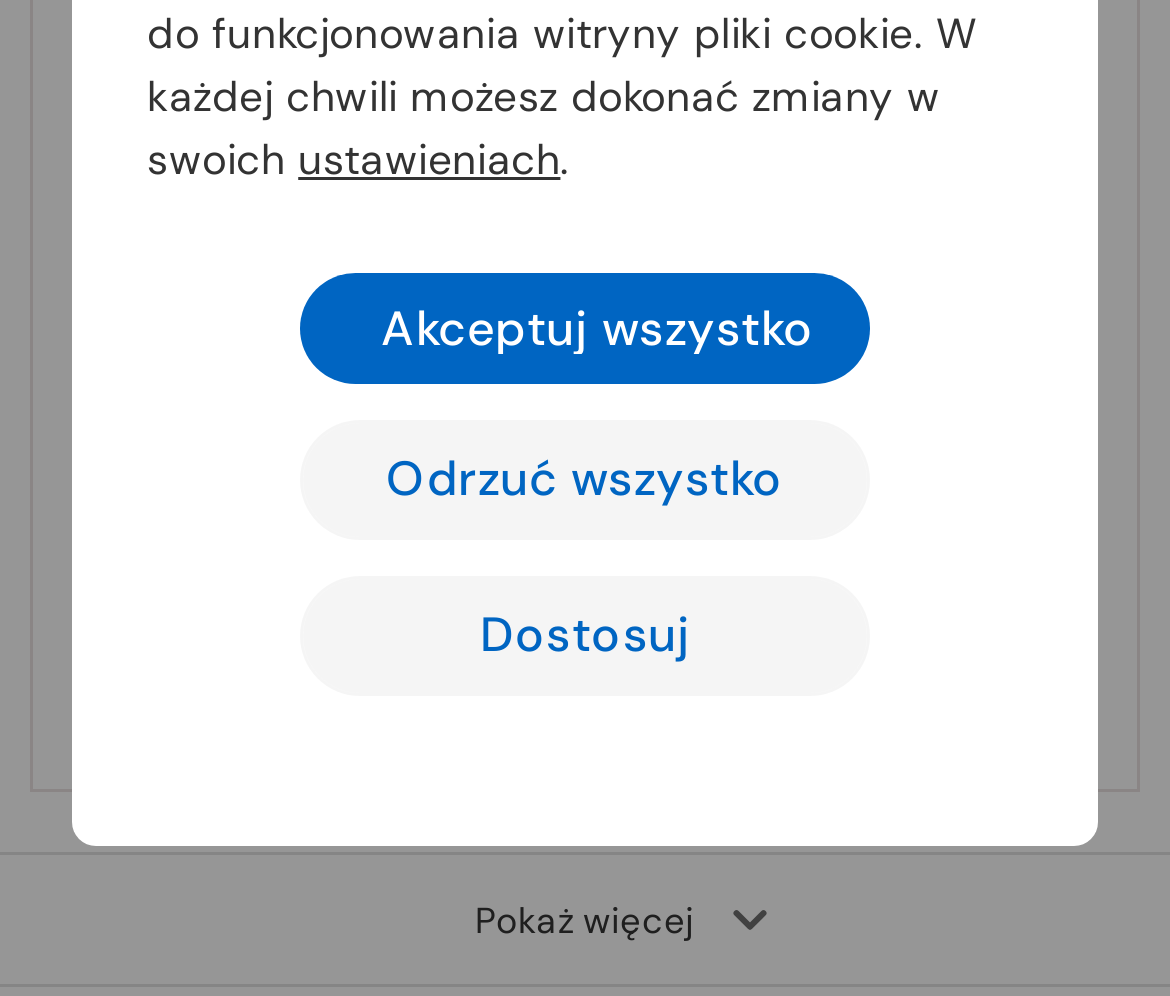Identify the bounding box coordinates for the UI element that matches this description: "Pokaż więcej Pokaż mniej".

[0.334, 0.9, 0.666, 0.949]